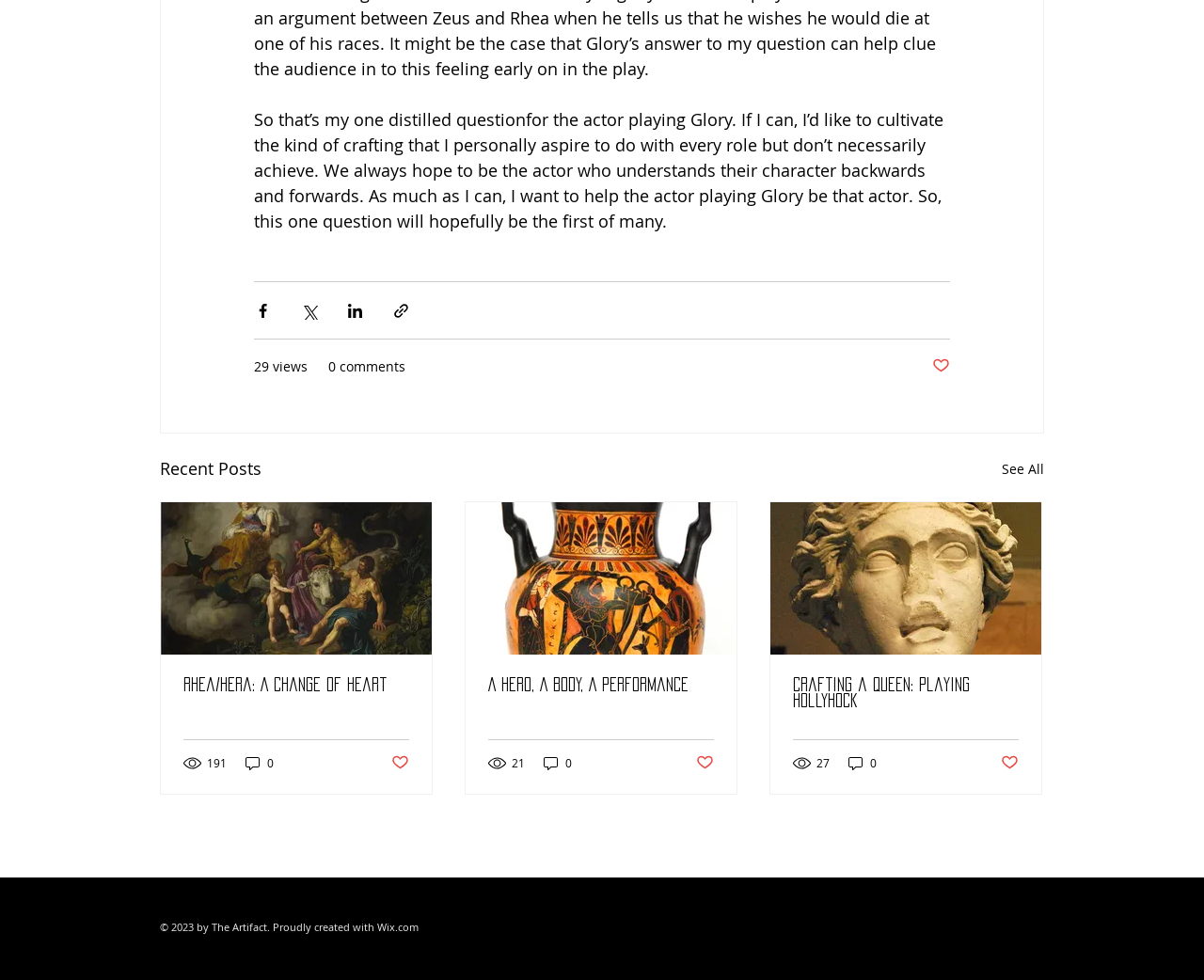Refer to the image and provide an in-depth answer to the question: 
What is the title of the section above the articles?

The title of the section is obtained from the text 'Recent Posts' which is located above the articles.